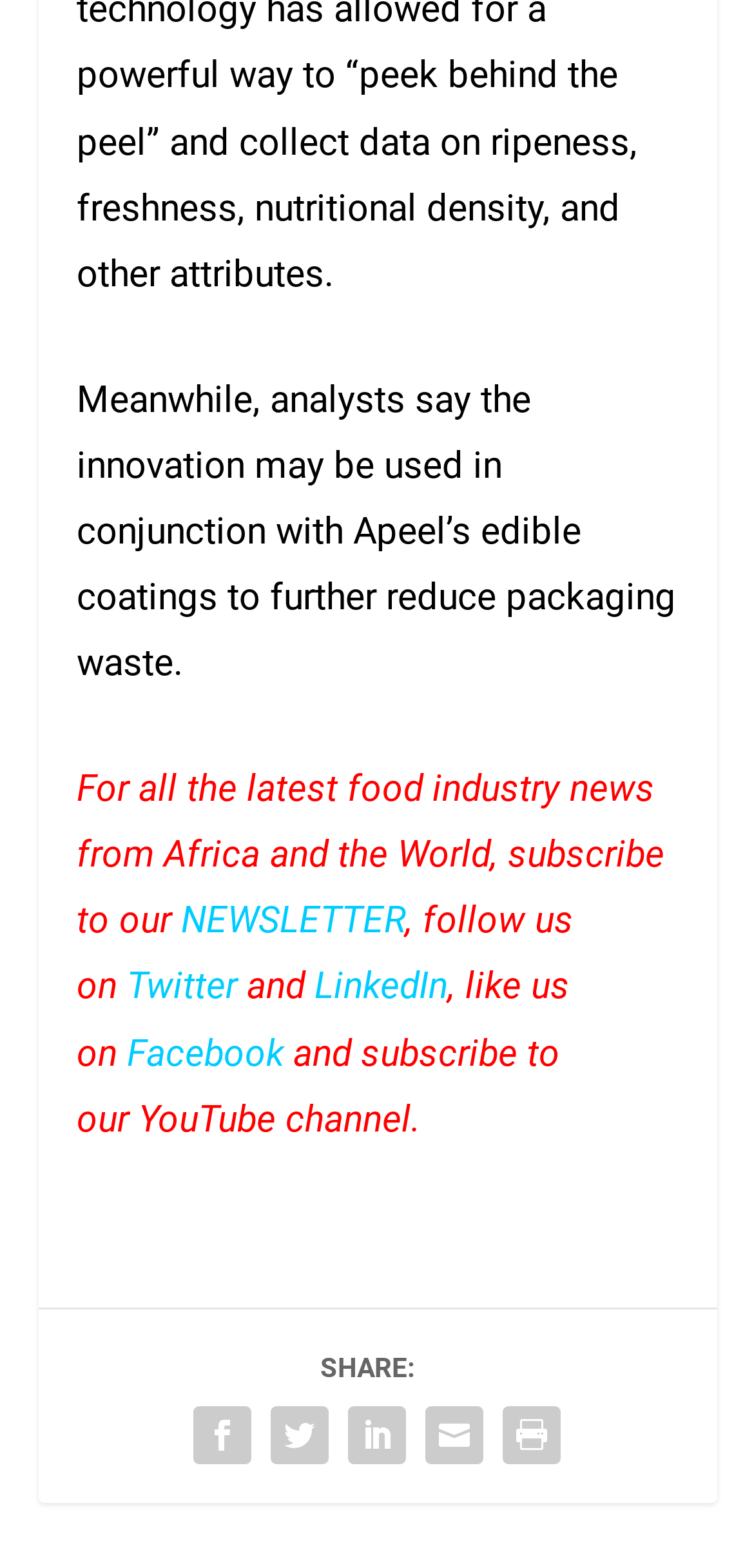Please identify the bounding box coordinates of the area that needs to be clicked to follow this instruction: "Subscribe to the newsletter".

[0.24, 0.573, 0.537, 0.601]